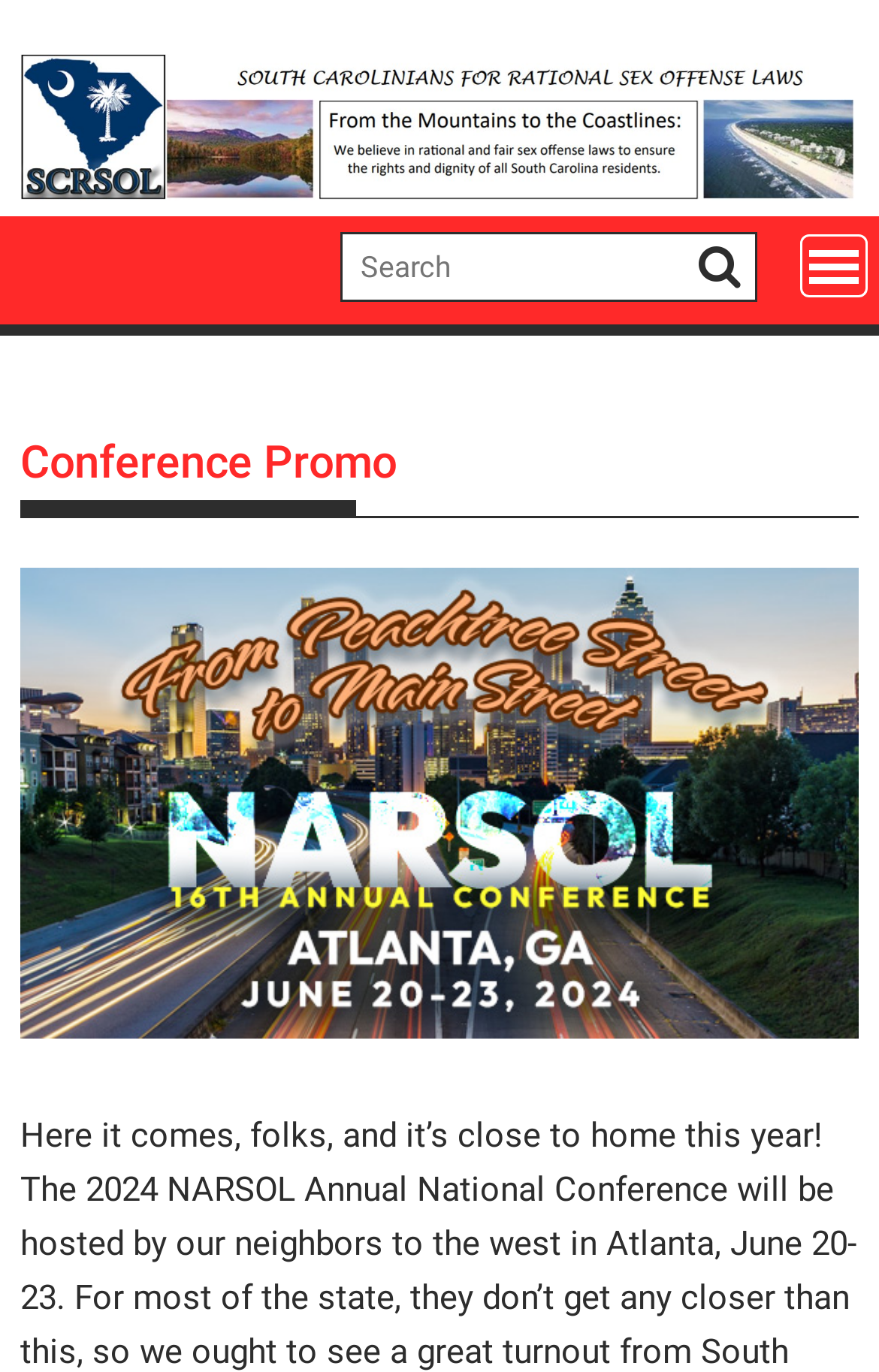Provide the bounding box coordinates of the UI element that matches the description: "name="s" placeholder="Search"".

[0.387, 0.169, 0.862, 0.22]